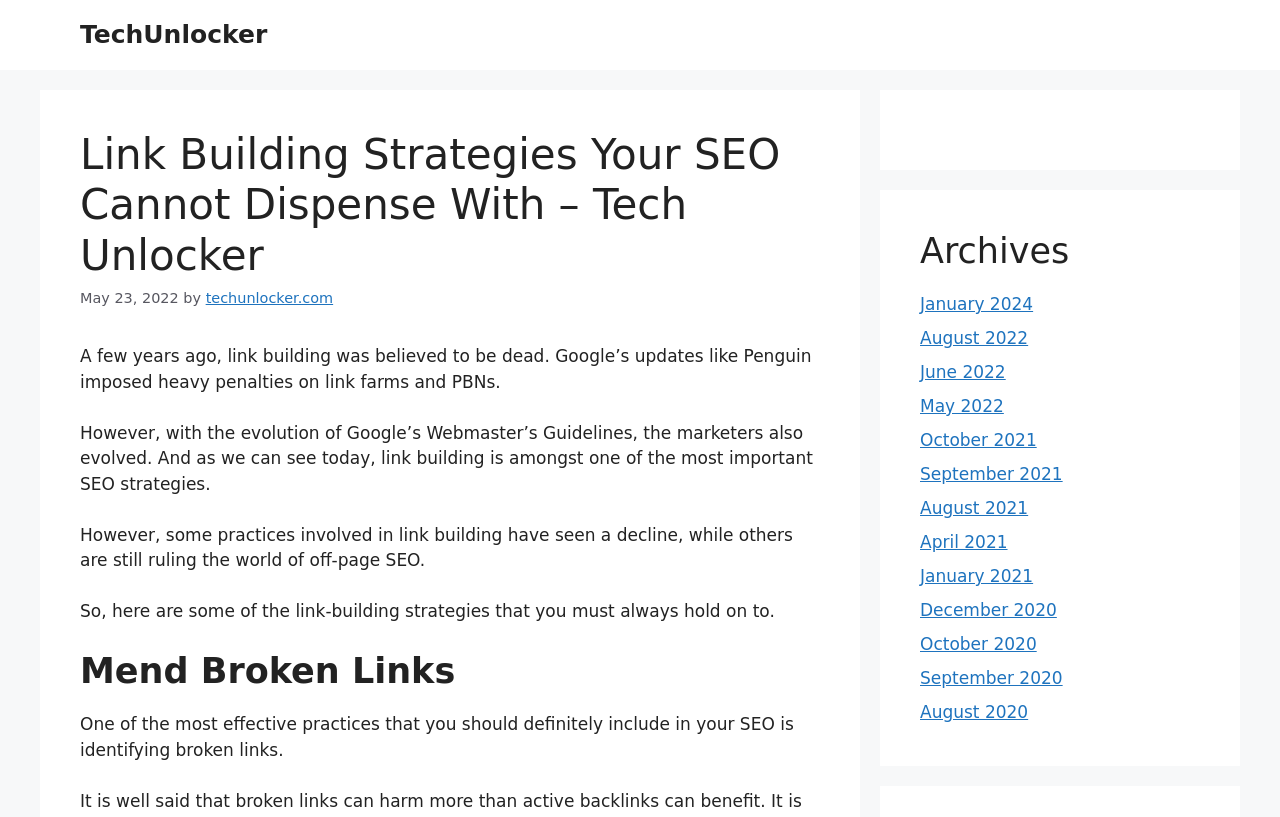Locate the bounding box coordinates of the region to be clicked to comply with the following instruction: "read the article published on May 23, 2022". The coordinates must be four float numbers between 0 and 1, in the form [left, top, right, bottom].

[0.062, 0.355, 0.14, 0.375]